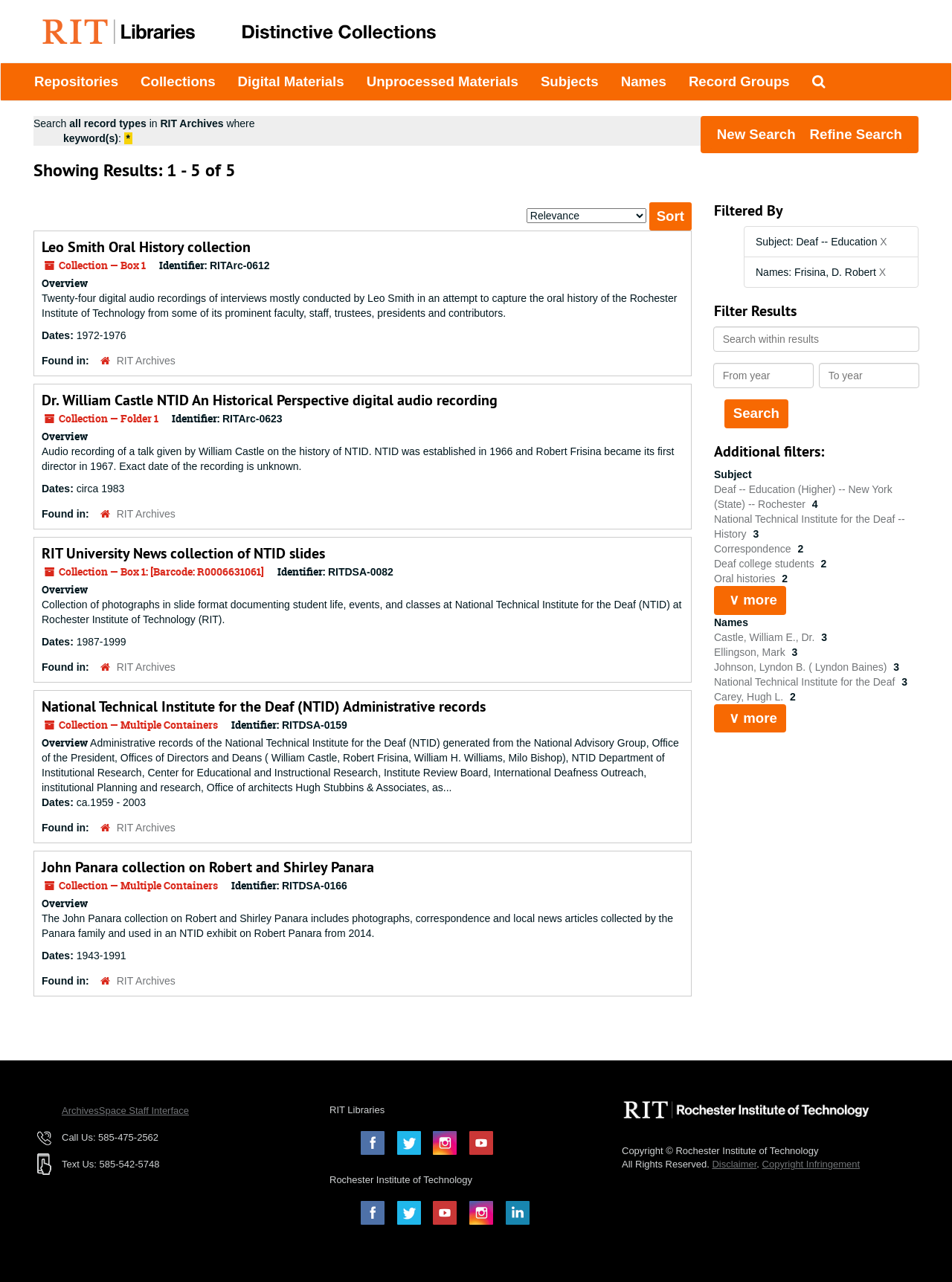Using the information in the image, give a detailed answer to the following question: What is the date range of the fourth collection?

The date range of the fourth collection is '1987-1999' as indicated by the StaticText 'Dates: 1987-1999' under the heading 'RIT University News collection of NTID slides'.